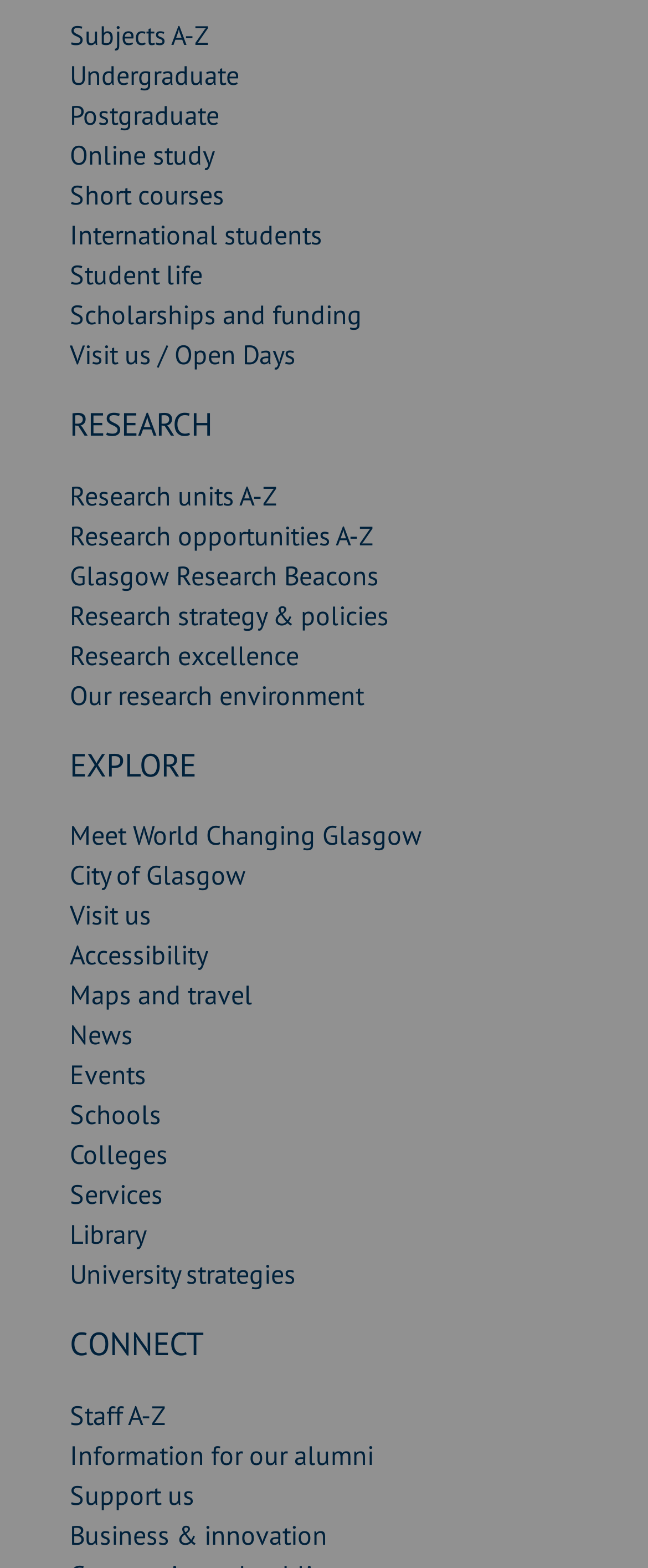How many headings are on the webpage?
Please provide a single word or phrase as your answer based on the image.

3